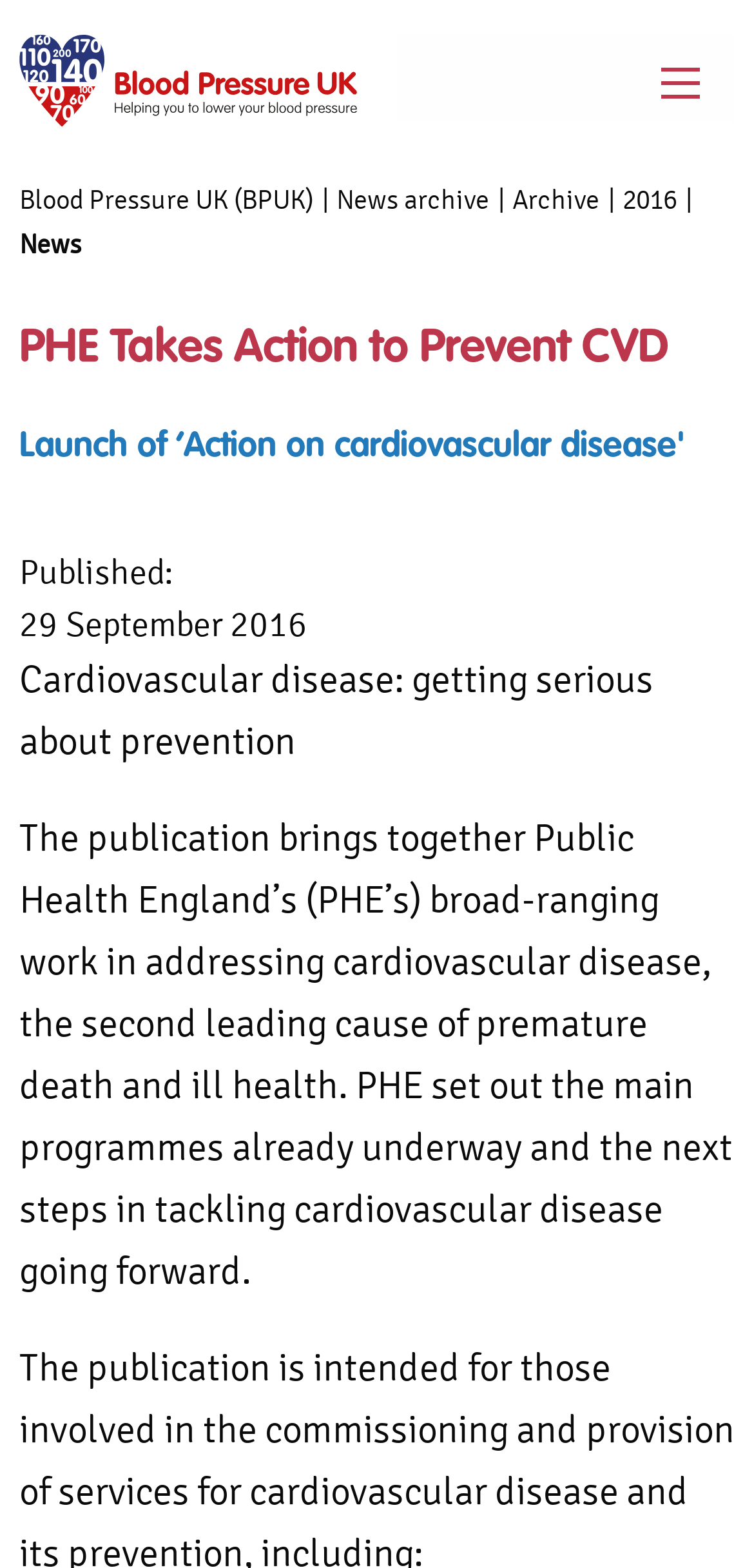Provide a thorough description of the webpage's content and layout.

The webpage is about Blood Pressure UK, a website focused on helping users lower their blood pressure. At the top left, there is a link and an image with the same text "Blood Pressure UK - Helping you to lower your blood pressure". On the top right, there is a button labeled "Mobile Menu". 

Below the top section, there is a navigation bar with breadcrumb links, including "Blood Pressure UK (BPUK)", "News archive", "Archive", and "2016". To the right of the navigation bar, there is a static text "News". 

The main content of the webpage is an article titled "PHE Takes Action to Prevent CVD". The article has a publication date of "29 September 2016" and a brief summary that reads "Cardiovascular disease: getting serious about prevention". The article's content discusses Public Health England's work in addressing cardiovascular disease, including their current programs and future plans.